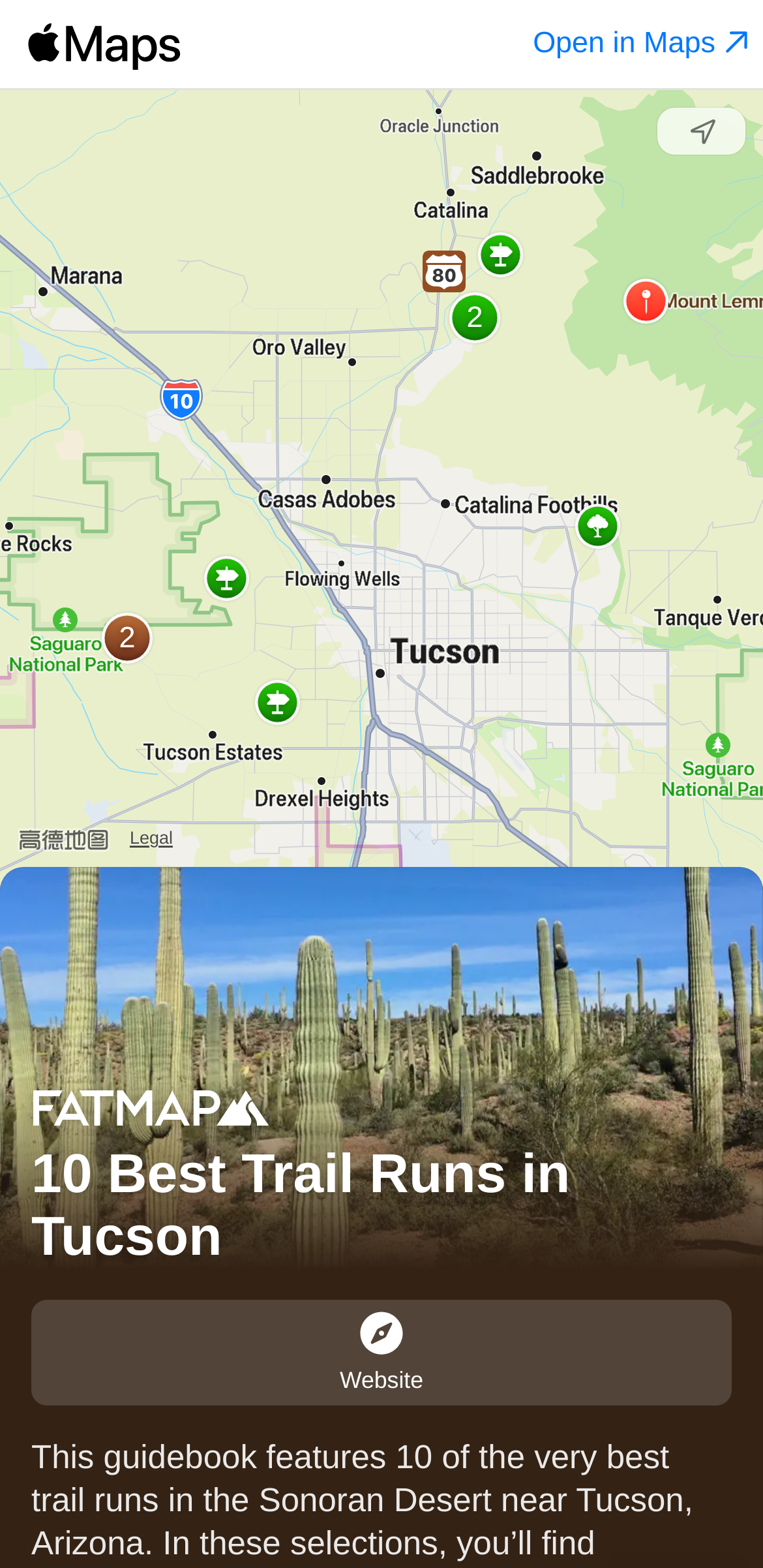What is the name of the trailhead with a location near Wasson Peak?
Using the screenshot, give a one-word or short phrase answer.

Starr Pass Trailhead